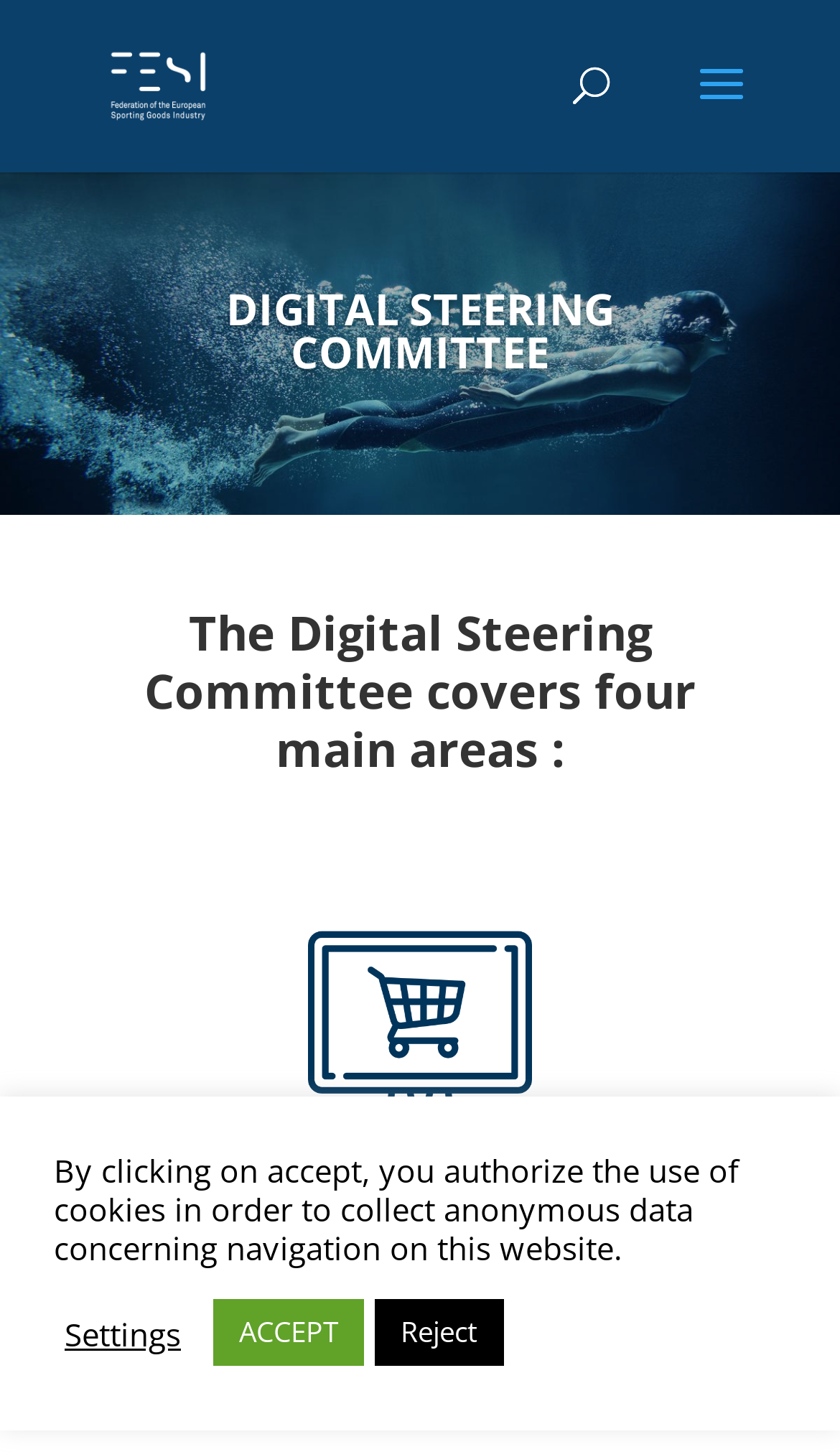What is the purpose of the button 'Settings'?
Use the image to give a comprehensive and detailed response to the question.

I inferred the answer by looking at the button element 'Settings' which is near the StaticText element with the text 'By clicking on accept, you authorize the use of cookies...' and the button elements 'ACCEPT' and 'Reject'.